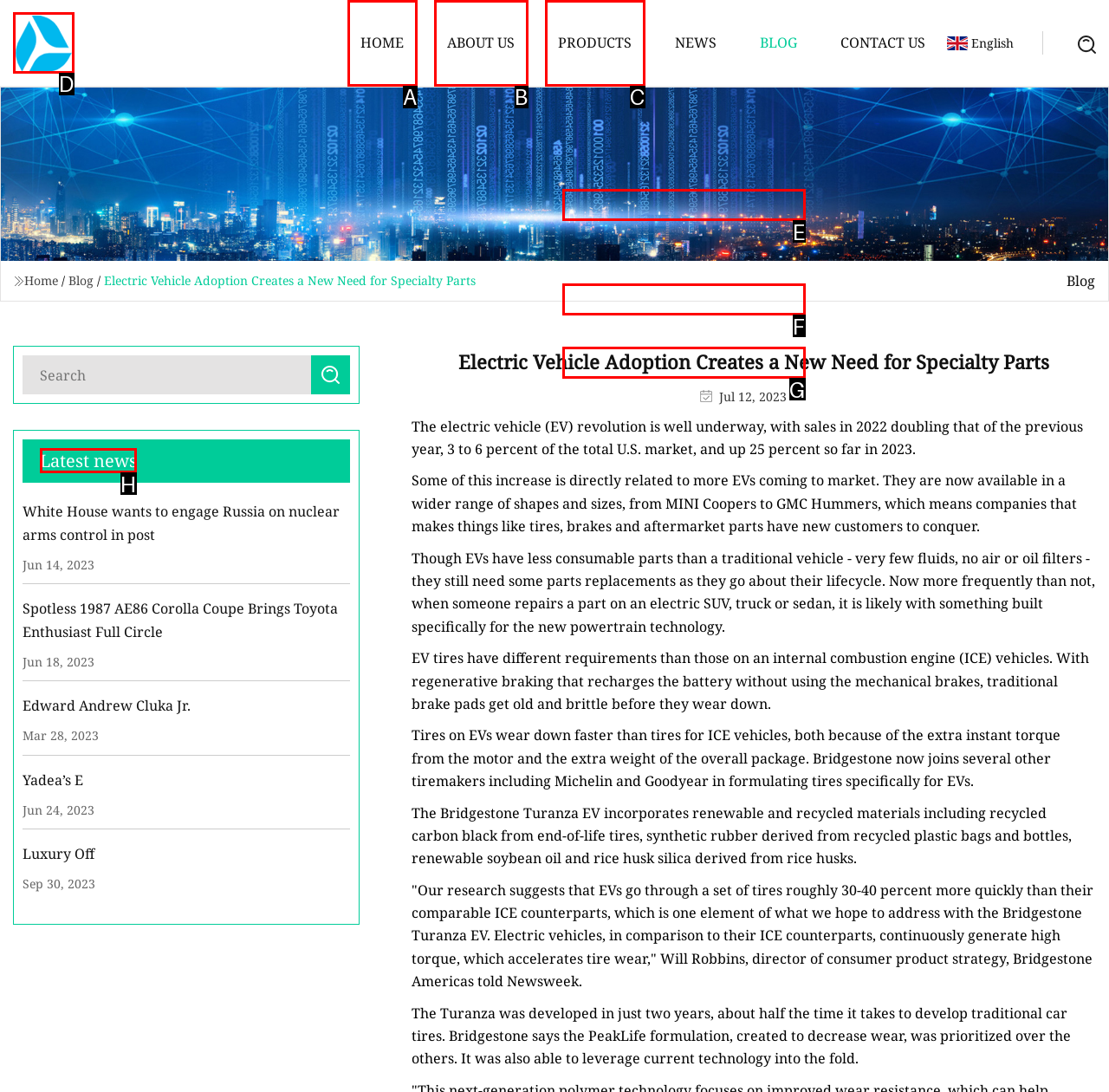Among the marked elements in the screenshot, which letter corresponds to the UI element needed for the task: Read the latest news?

H